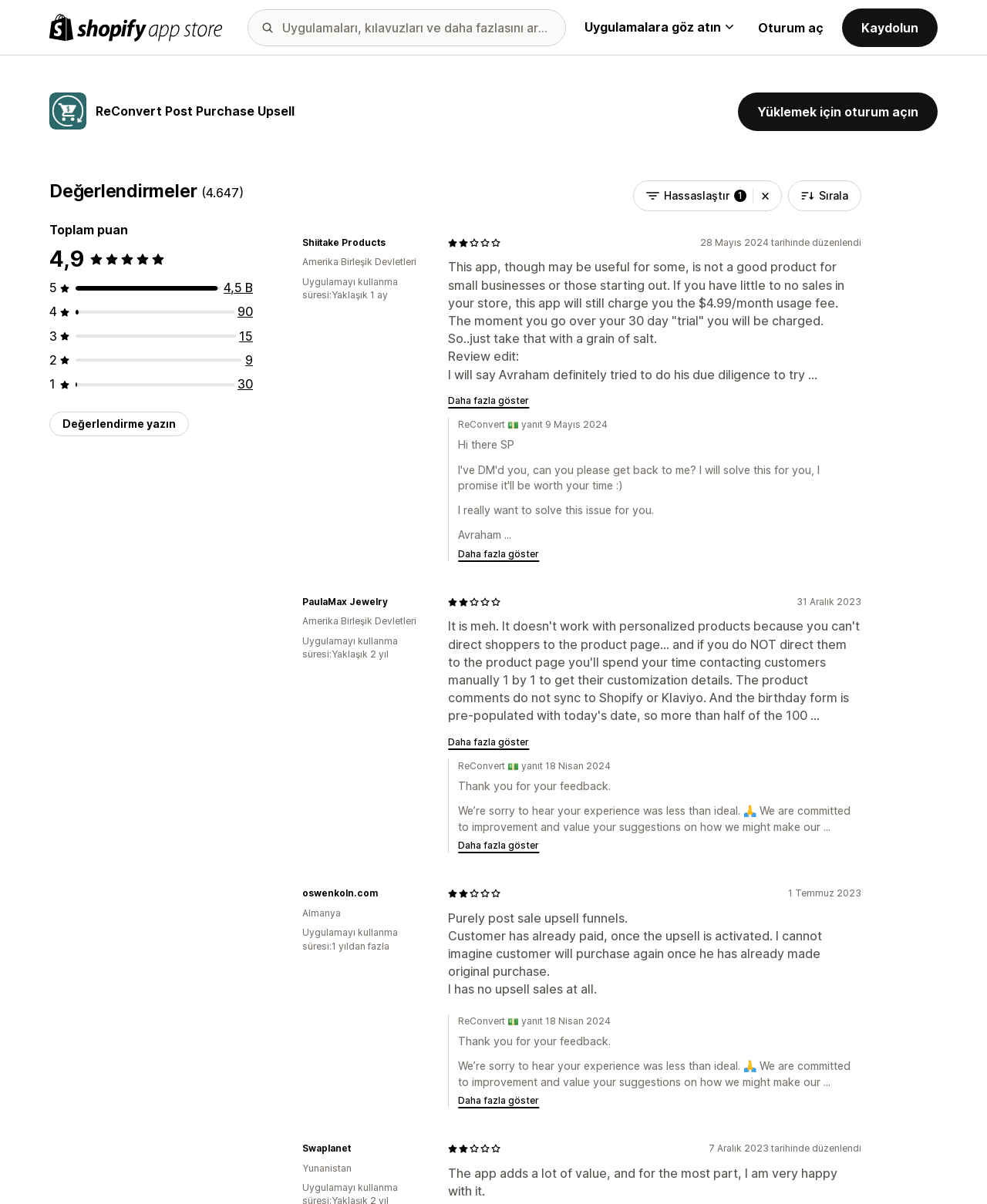Please locate the clickable area by providing the bounding box coordinates to follow this instruction: "Go to MUSIC page".

None